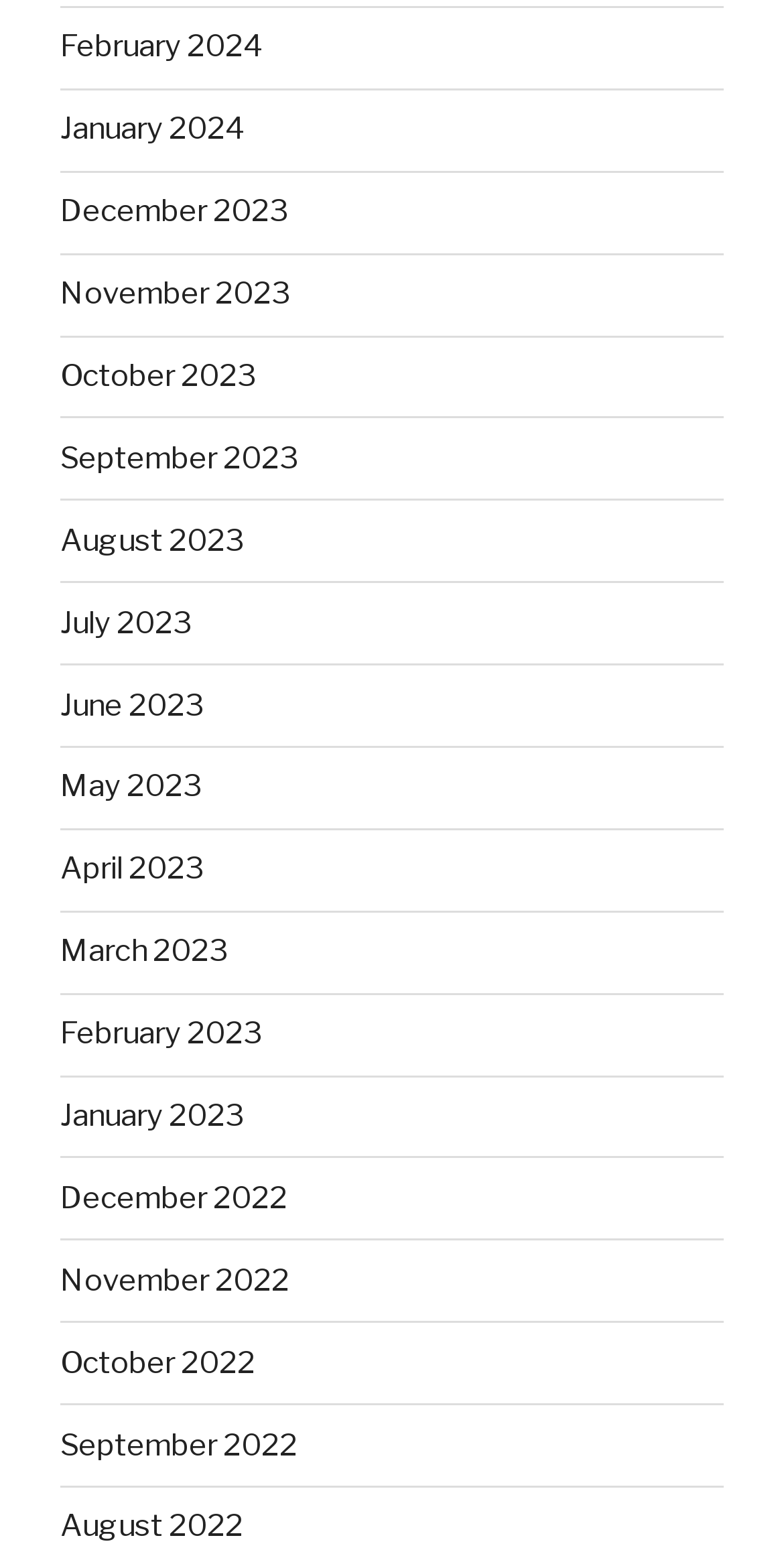Based on the description "+27 31 537 3632", find the bounding box of the specified UI element.

None